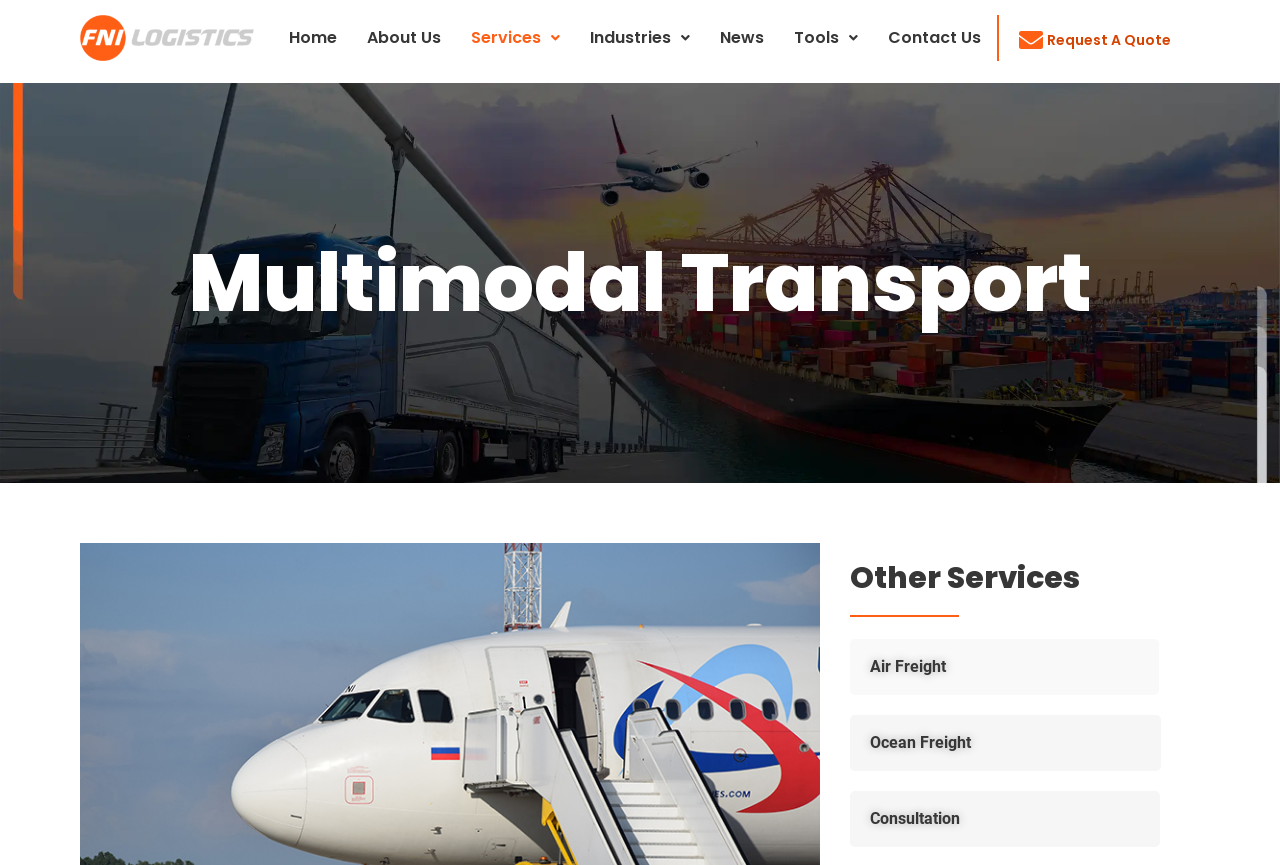Answer the following in one word or a short phrase: 
What is the likely industry of the company?

Logistics